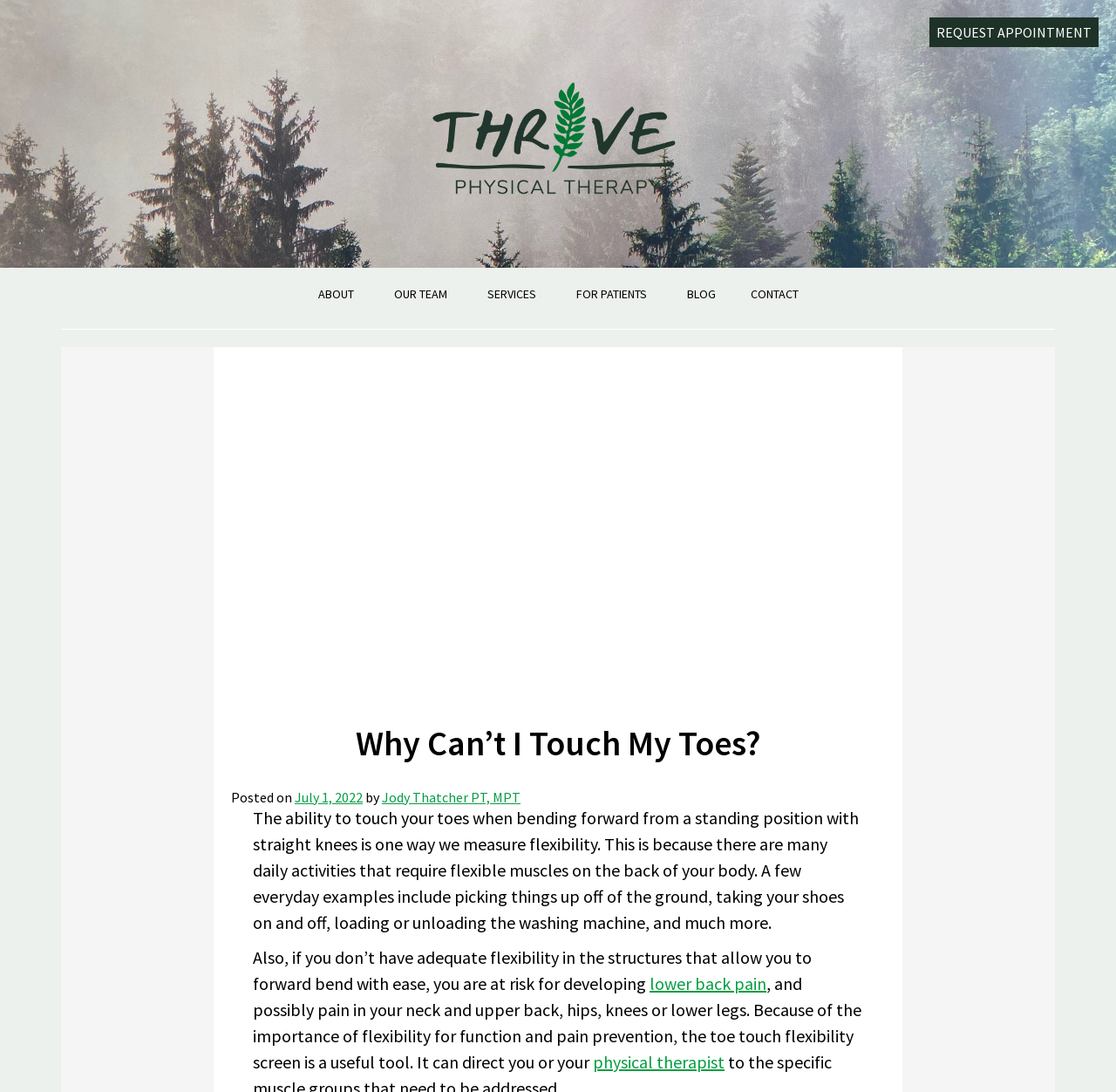Determine the bounding box coordinates of the clickable area required to perform the following instruction: "Call the mobile mechanic". The coordinates should be represented as four float numbers between 0 and 1: [left, top, right, bottom].

None